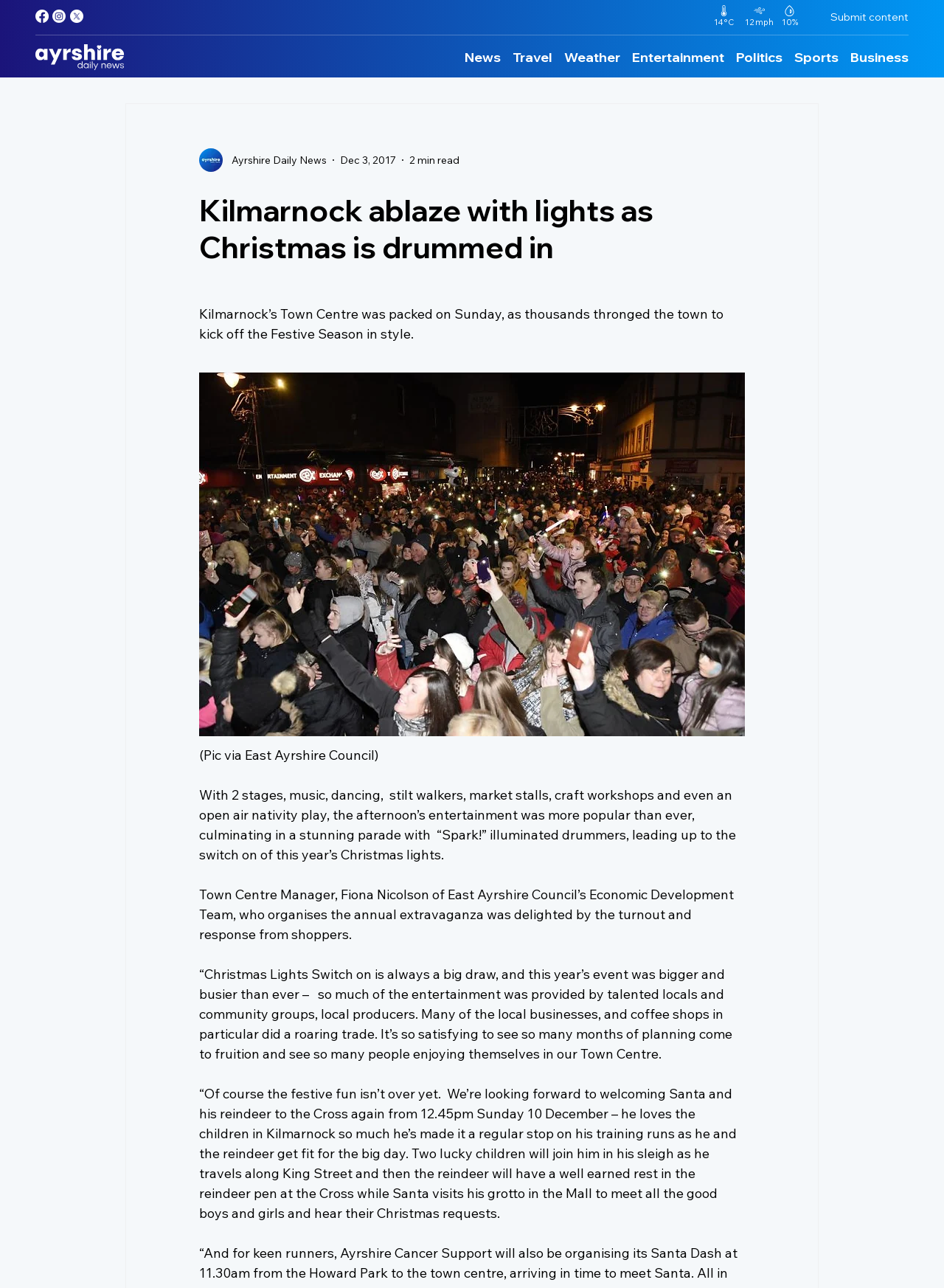Give a short answer to this question using one word or a phrase:
How many stages were there at the event?

2